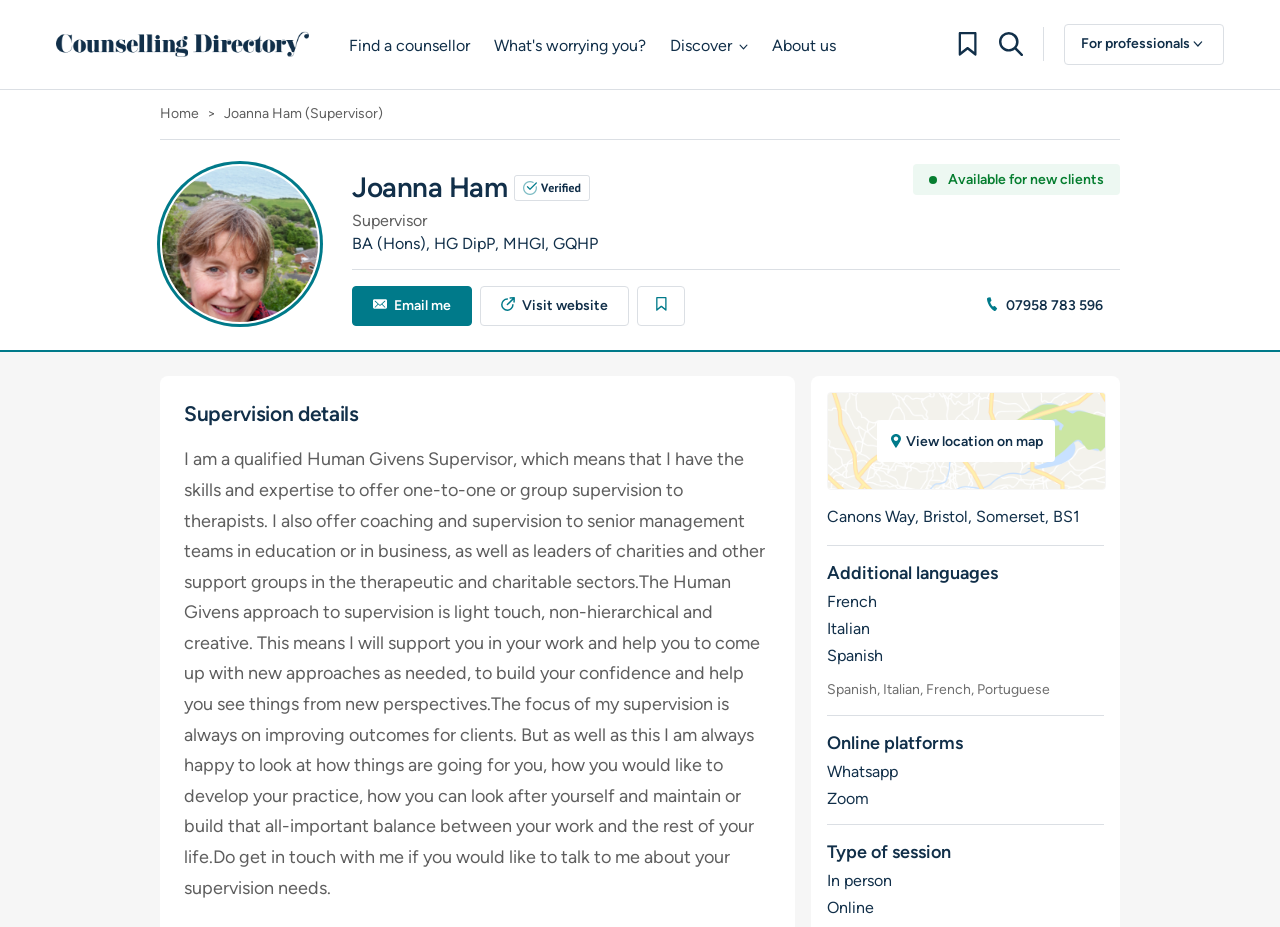Find the bounding box coordinates of the element to click in order to complete the given instruction: "Find a counsellor."

[0.273, 0.035, 0.367, 0.067]